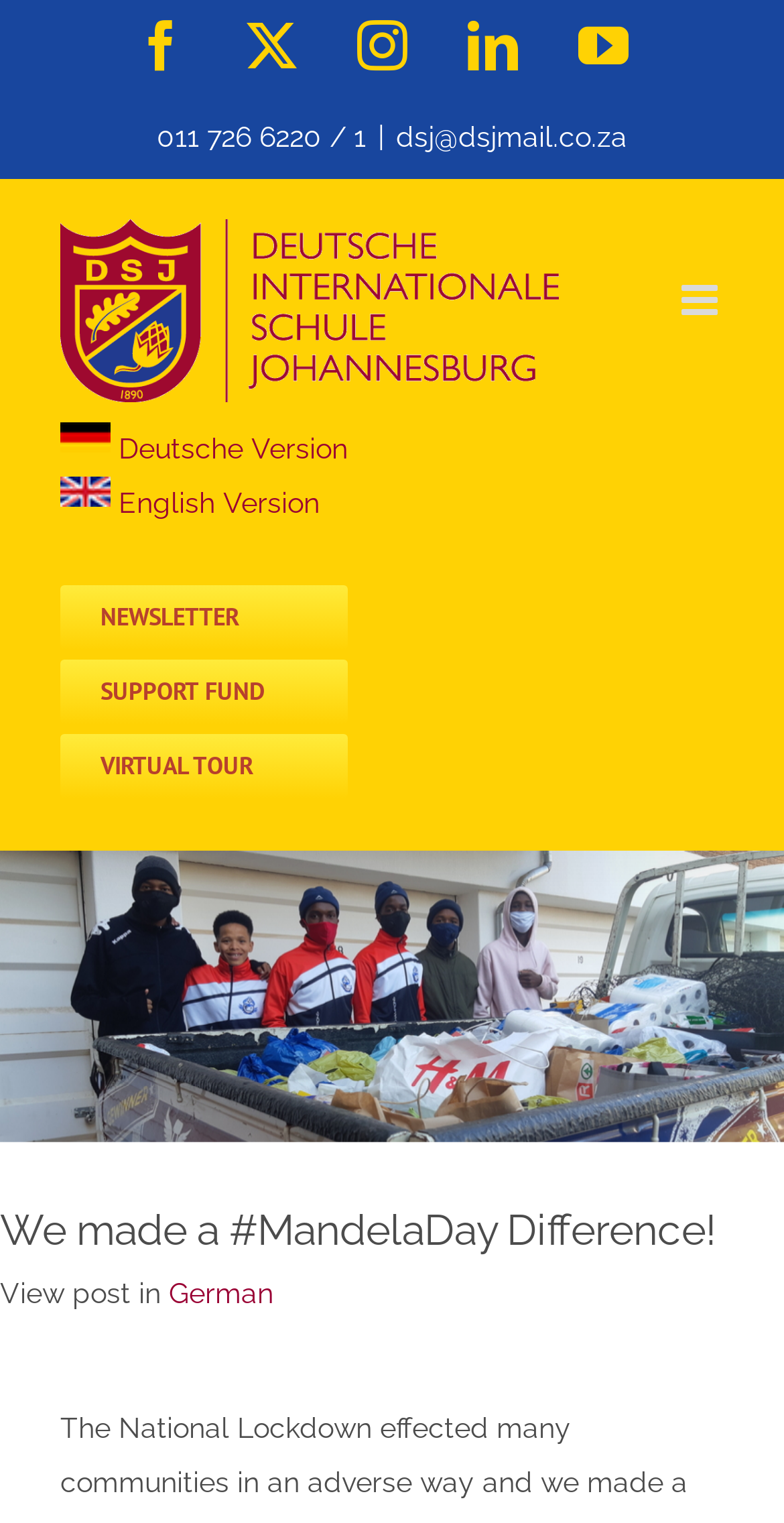Please identify and generate the text content of the webpage's main heading.

We made a #MandelaDay Difference!